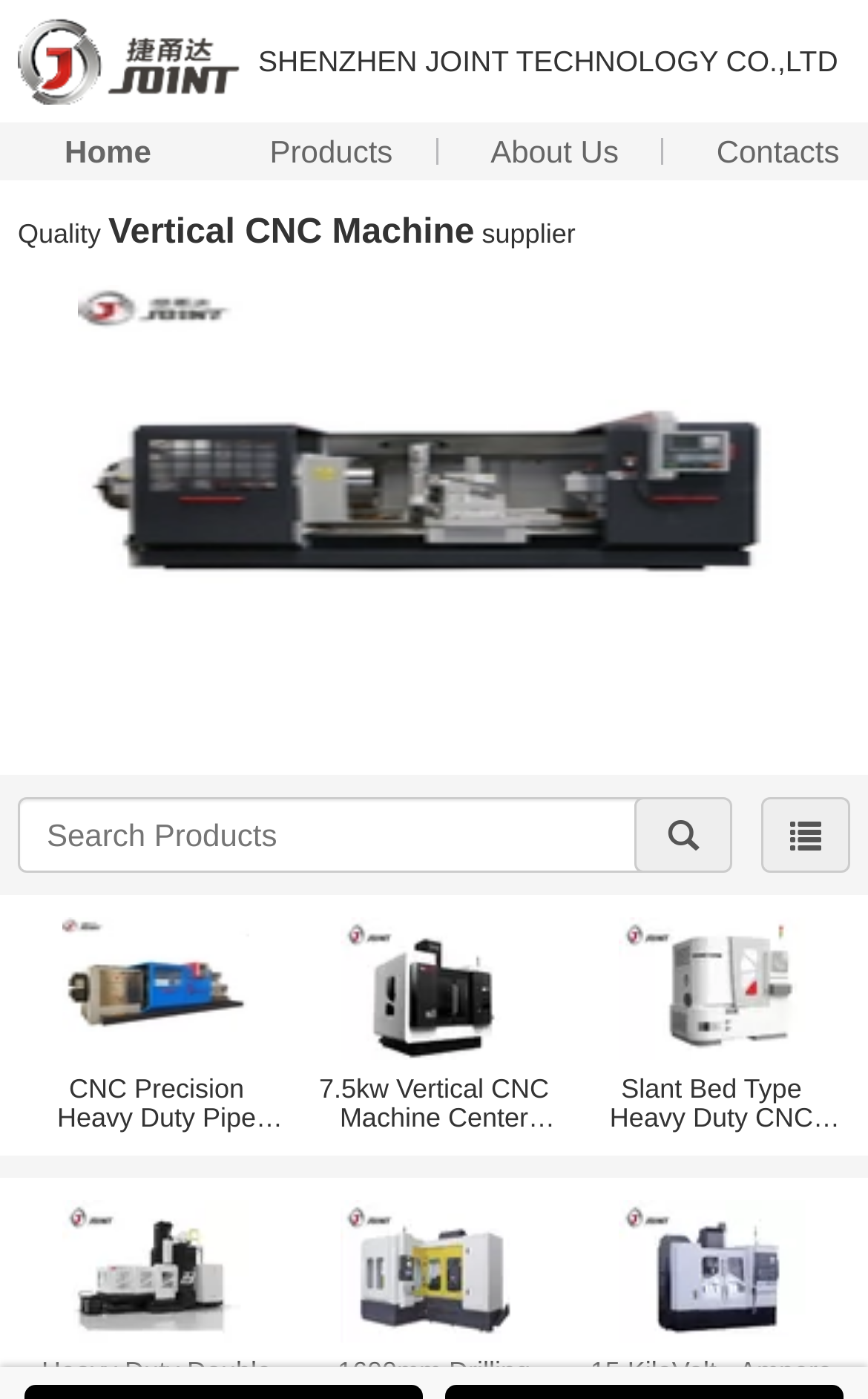Given the element description, predict the bounding box coordinates in the format (top-left x, top-left y, bottom-right x, bottom-right y), using floating point numbers between 0 and 1: Home

[0.012, 0.088, 0.236, 0.129]